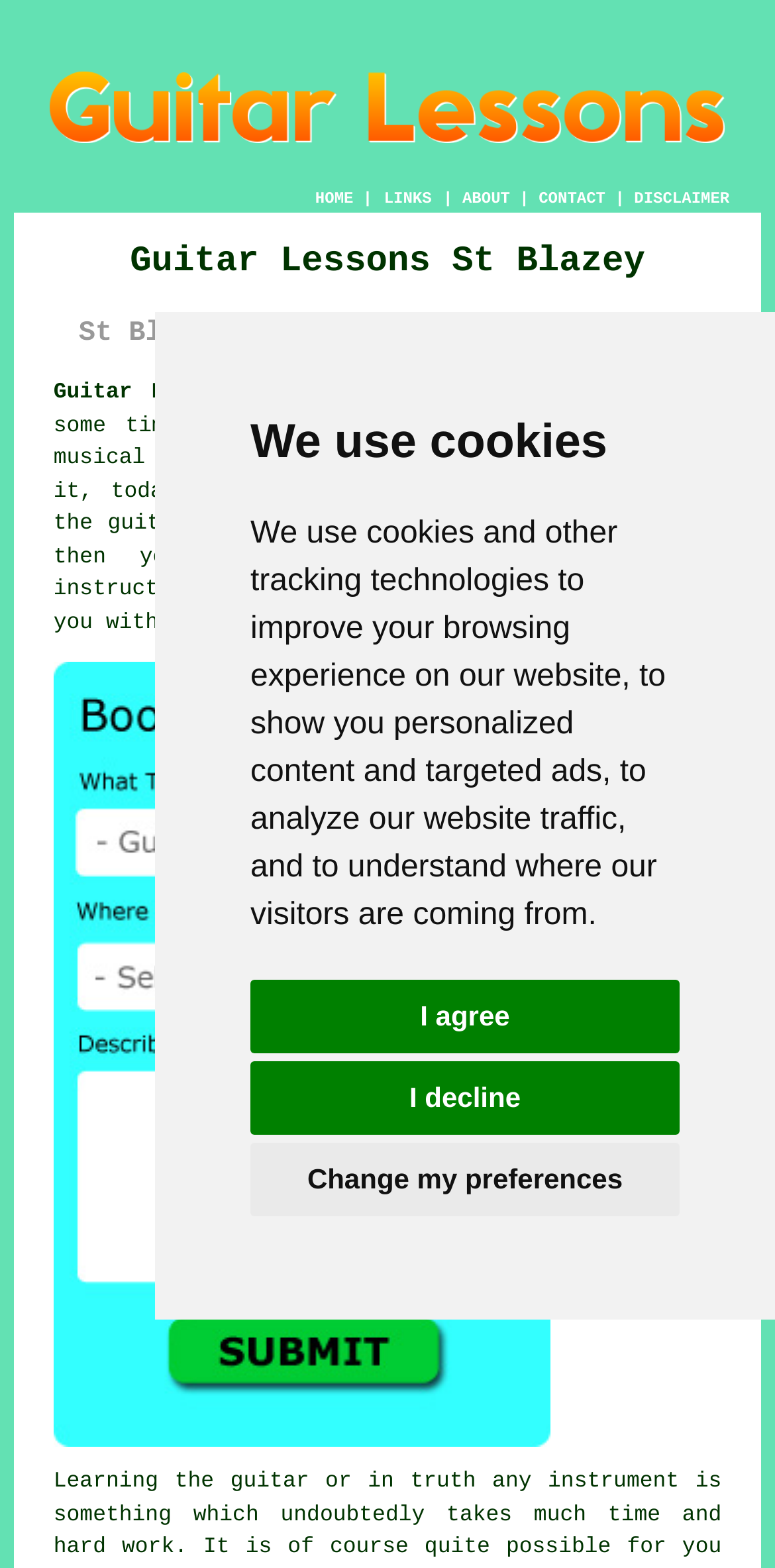Please determine the bounding box coordinates of the element's region to click for the following instruction: "Click the DISCLAIMER link".

[0.818, 0.121, 0.941, 0.133]